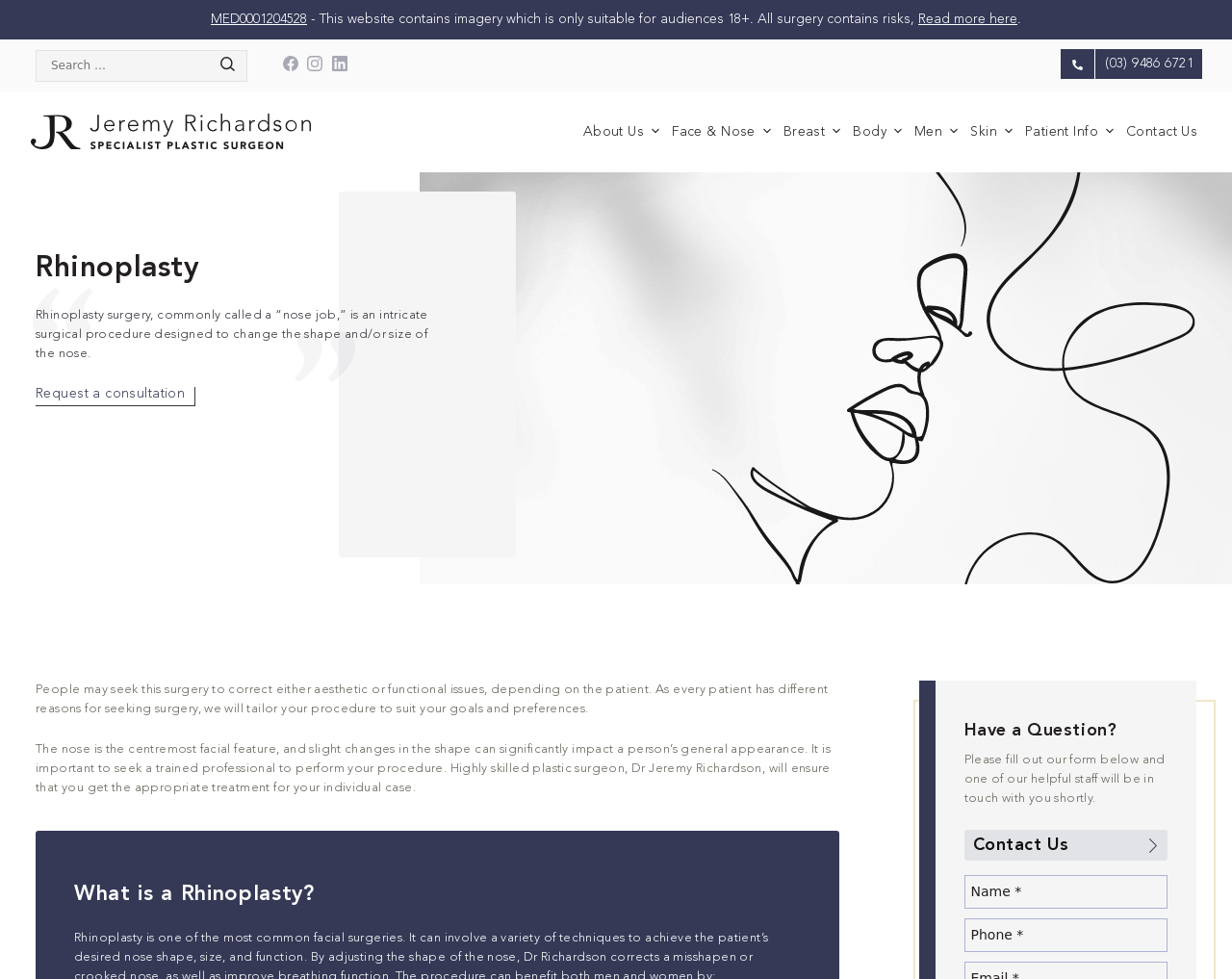What is the main topic of this website?
Answer the question with just one word or phrase using the image.

Rhinoplasty